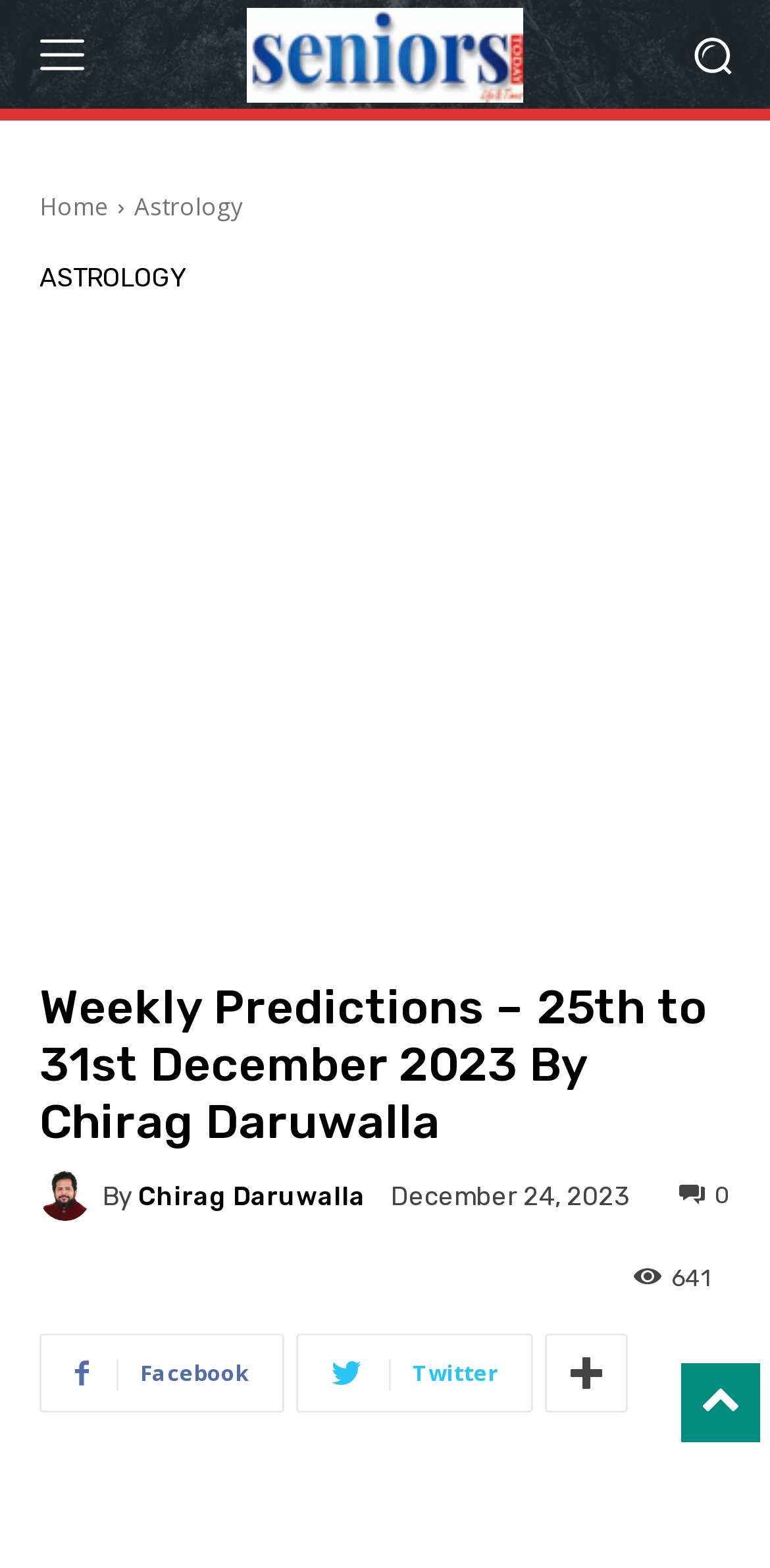Select the bounding box coordinates of the element I need to click to carry out the following instruction: "Share on Facebook".

[0.051, 0.851, 0.369, 0.901]